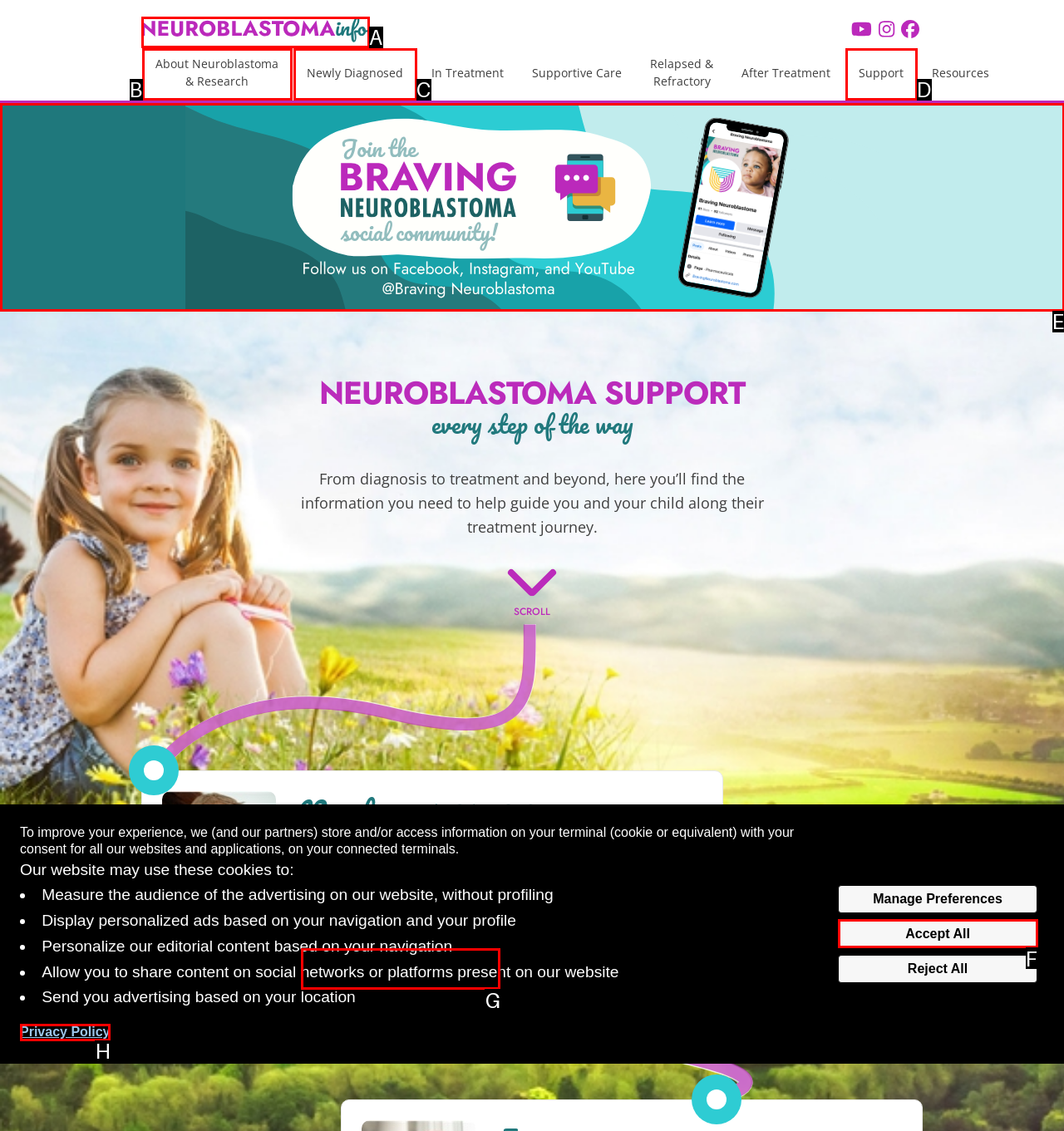To execute the task: Learn about newly diagnosed neuroblastoma, which one of the highlighted HTML elements should be clicked? Answer with the option's letter from the choices provided.

G